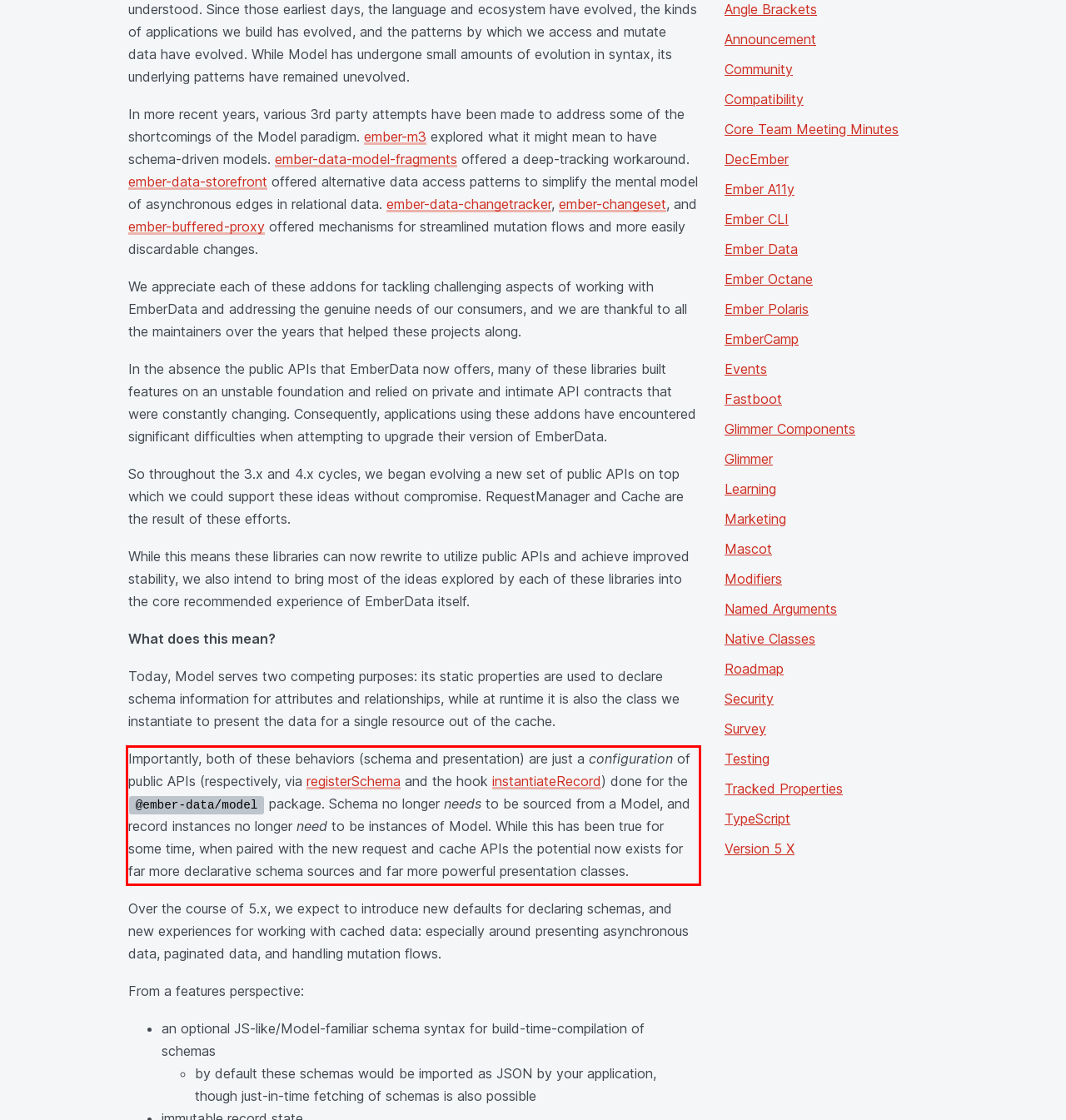Please use OCR to extract the text content from the red bounding box in the provided webpage screenshot.

Importantly, both of these behaviors (schema and presentation) are just a configuration of public APIs (respectively, via registerSchema and the hook instantiateRecord) done for the @ember-data/model package. Schema no longer needs to be sourced from a Model, and record instances no longer need to be instances of Model. While this has been true for some time, when paired with the new request and cache APIs the potential now exists for far more declarative schema sources and far more powerful presentation classes.